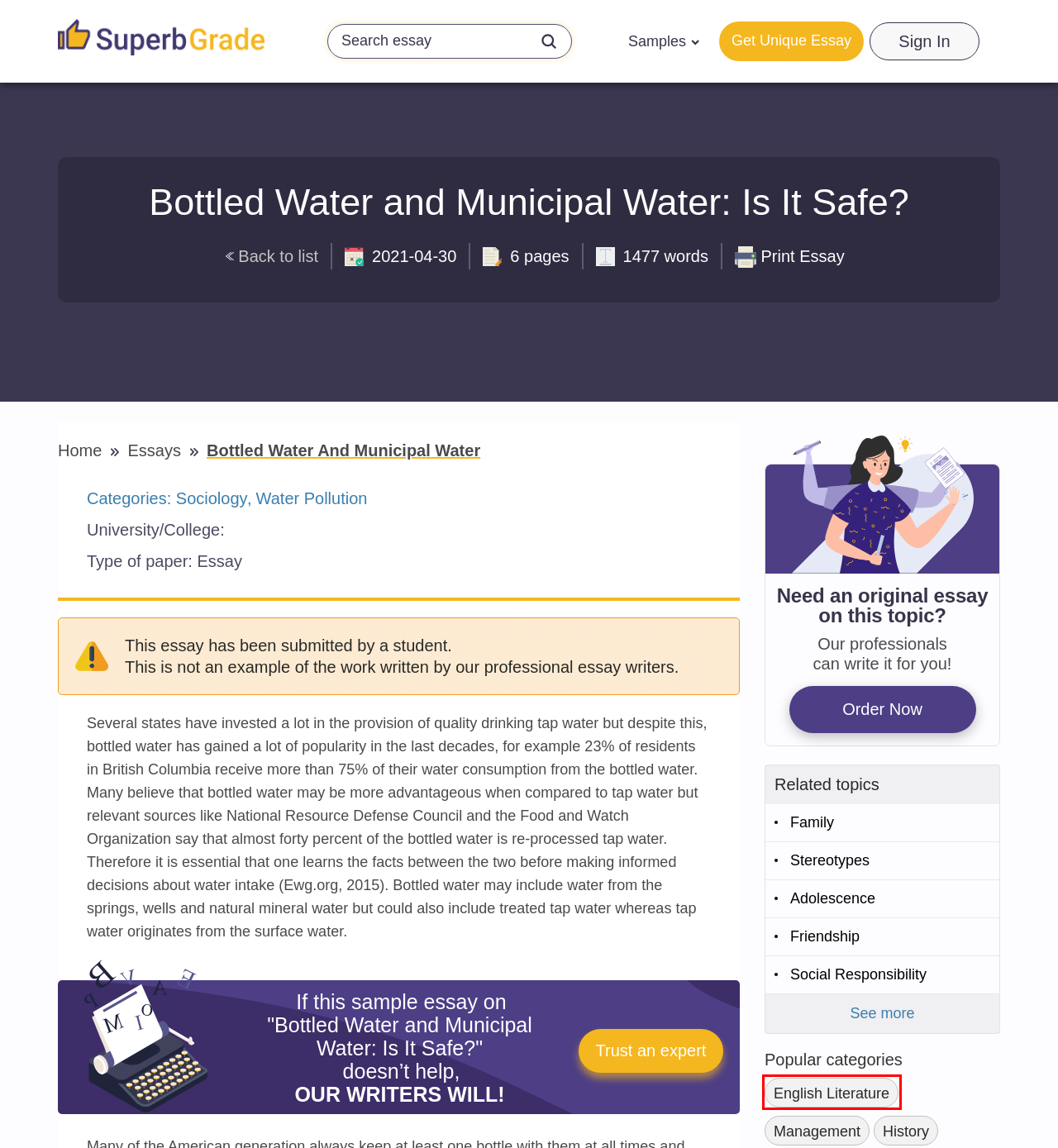You have a screenshot of a webpage, and a red bounding box highlights an element. Select the webpage description that best fits the new page after clicking the element within the bounding box. Options are:
A. Free History Essay Examples, Term Papers About History | SuperbGrade.com
B. Free Family Essay Examples, Term Papers About Family | SuperbGrade.com
C. Free Friendship Essay Examples, Term Papers About Friendship | SuperbGrade.com
D. Free English Literature Essay Examples, Term Papers About English Literature | SuperbGrade.com
E. Free Adolescence Essay Examples, Term Papers About Adolescence | SuperbGrade.com
F. Free Sociology Essay Examples, Term Papers About Sociology | SuperbGrade.com
G. Free Management Essay Examples, Term Papers About Management | SuperbGrade.com
H. Free Water Pollution Essay Examples, Term Papers About Water Pollution | SuperbGrade.com

D